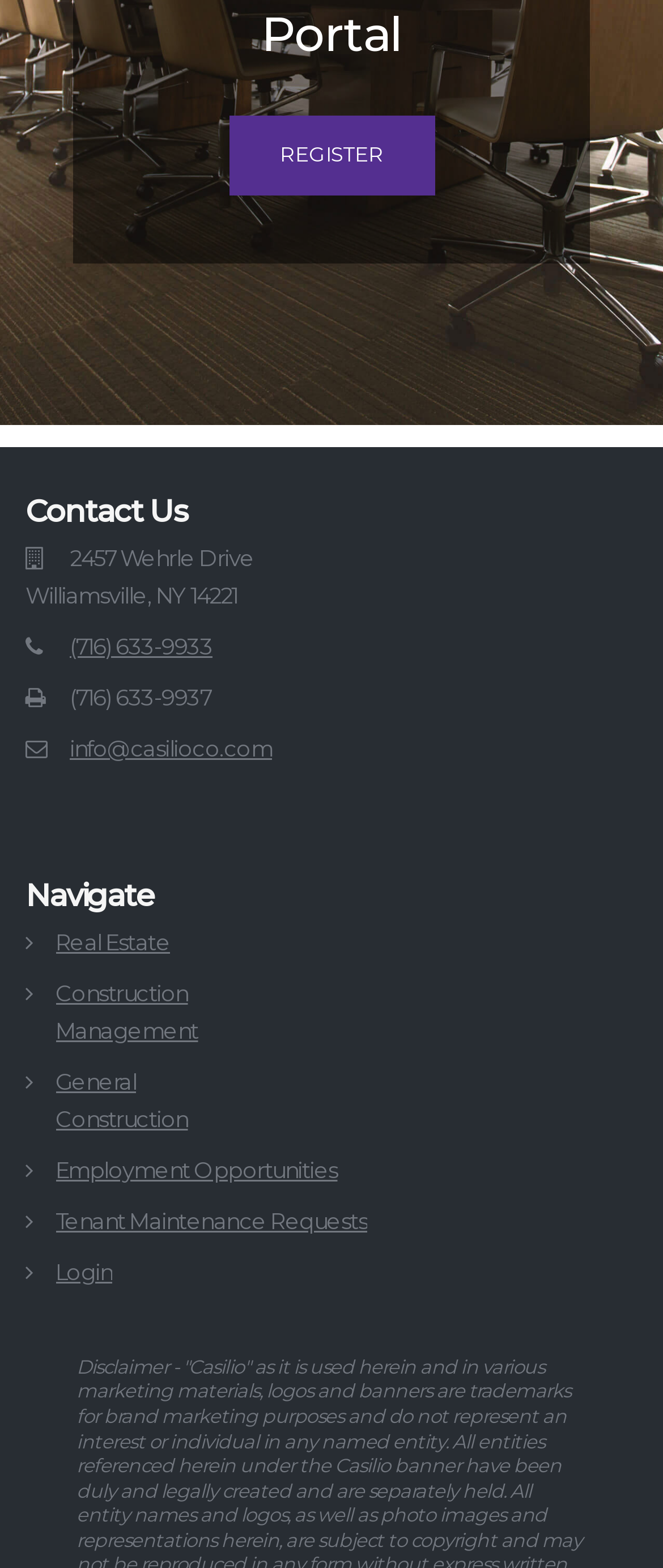Locate the bounding box coordinates of the area to click to fulfill this instruction: "visit ANDERS NORÉN". The bounding box should be presented as four float numbers between 0 and 1, in the order [left, top, right, bottom].

None